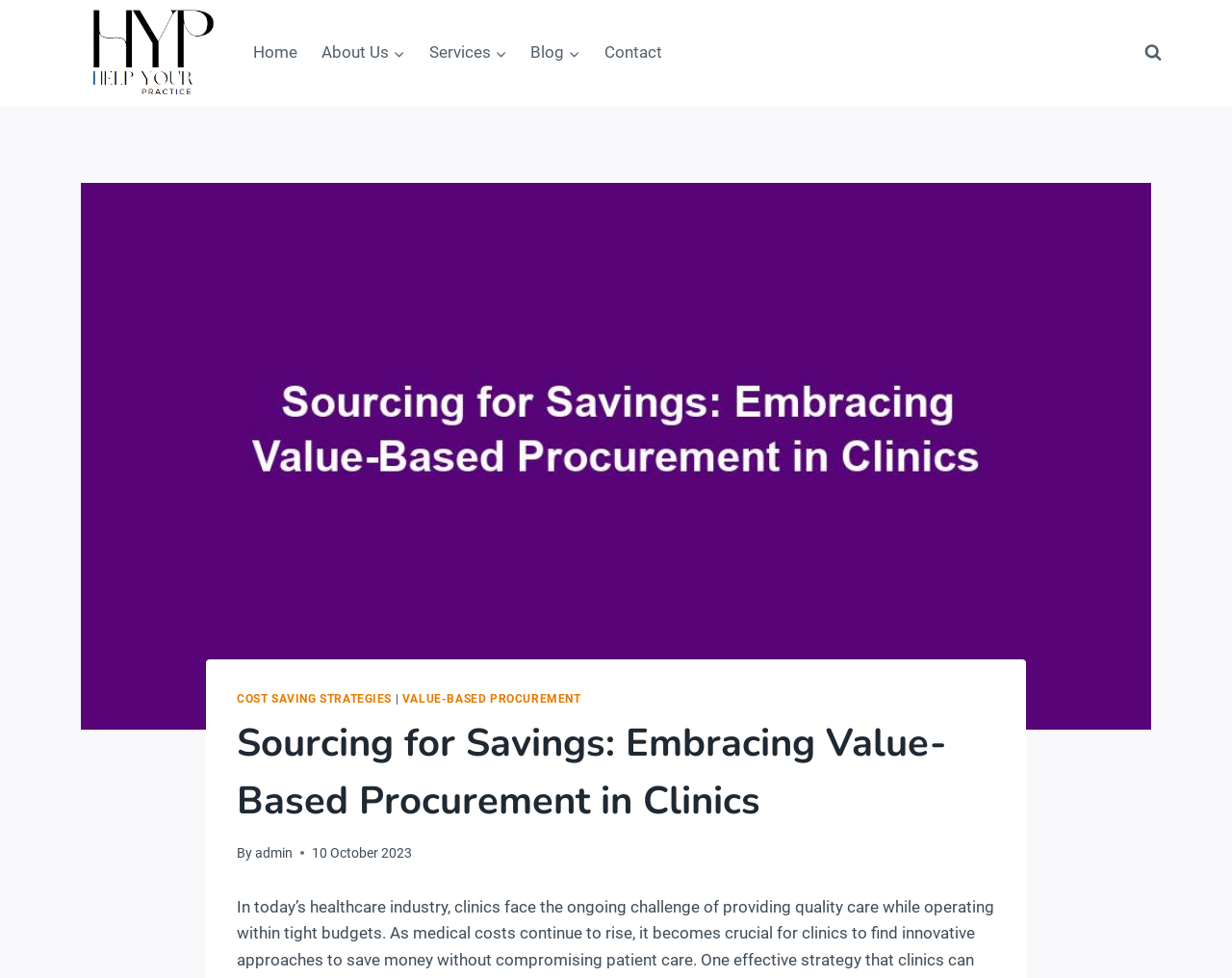Determine the bounding box coordinates of the clickable element to achieve the following action: 'Go to the 'About Us' page'. Provide the coordinates as four float values between 0 and 1, formatted as [left, top, right, bottom].

[0.251, 0.031, 0.338, 0.078]